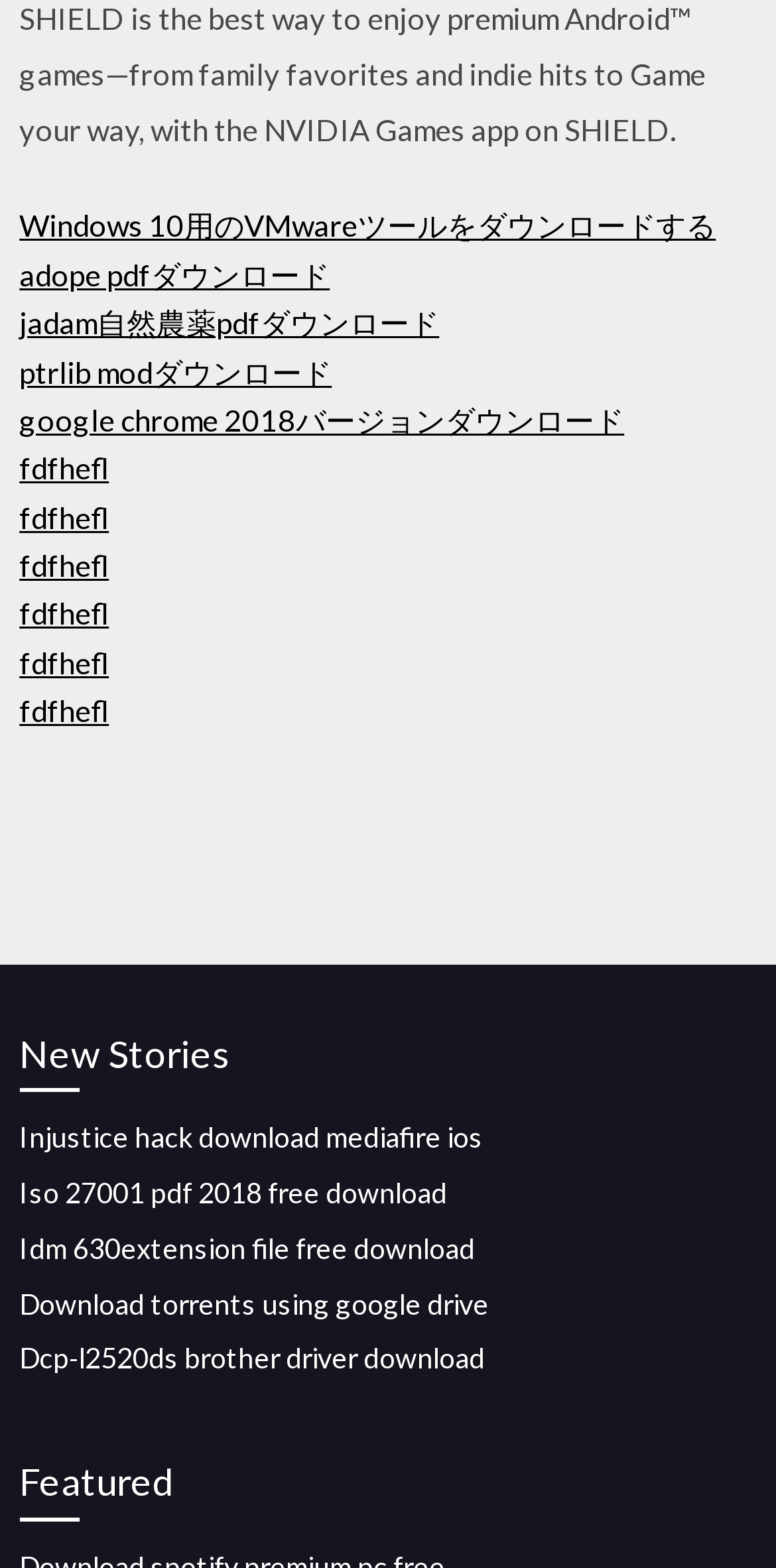Bounding box coordinates should be provided in the format (top-left x, top-left y, bottom-right x, bottom-right y) with all values between 0 and 1. Identify the bounding box for this UI element: Dcp-l2520ds brother driver download

[0.025, 0.855, 0.625, 0.877]